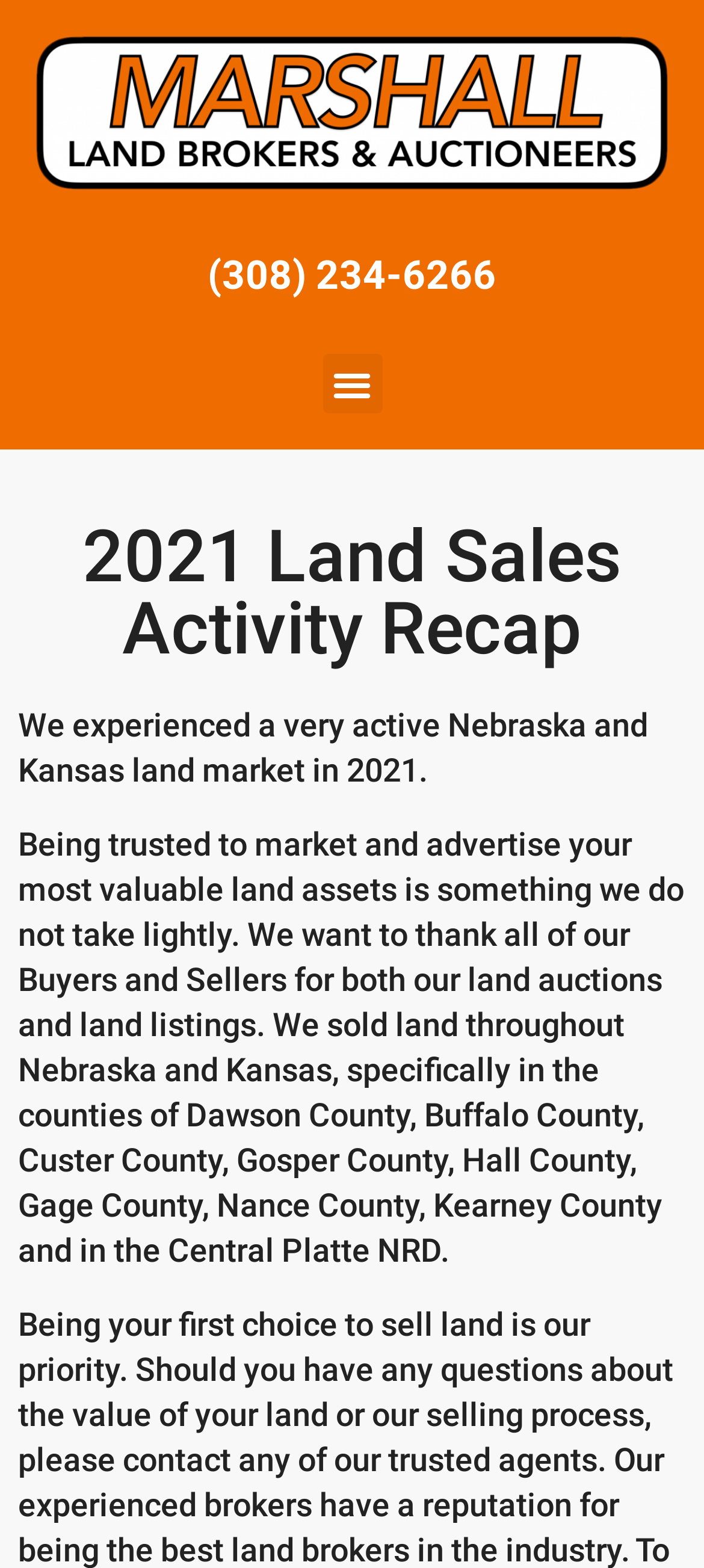Please look at the image and answer the question with a detailed explanation: What is the purpose of Marshall Land Brokers?

I inferred the purpose of Marshall Land Brokers by reading the StaticText element that mentions being trusted to market and advertise land assets. This text is located at the top of the webpage and provides an introduction to the company's services.